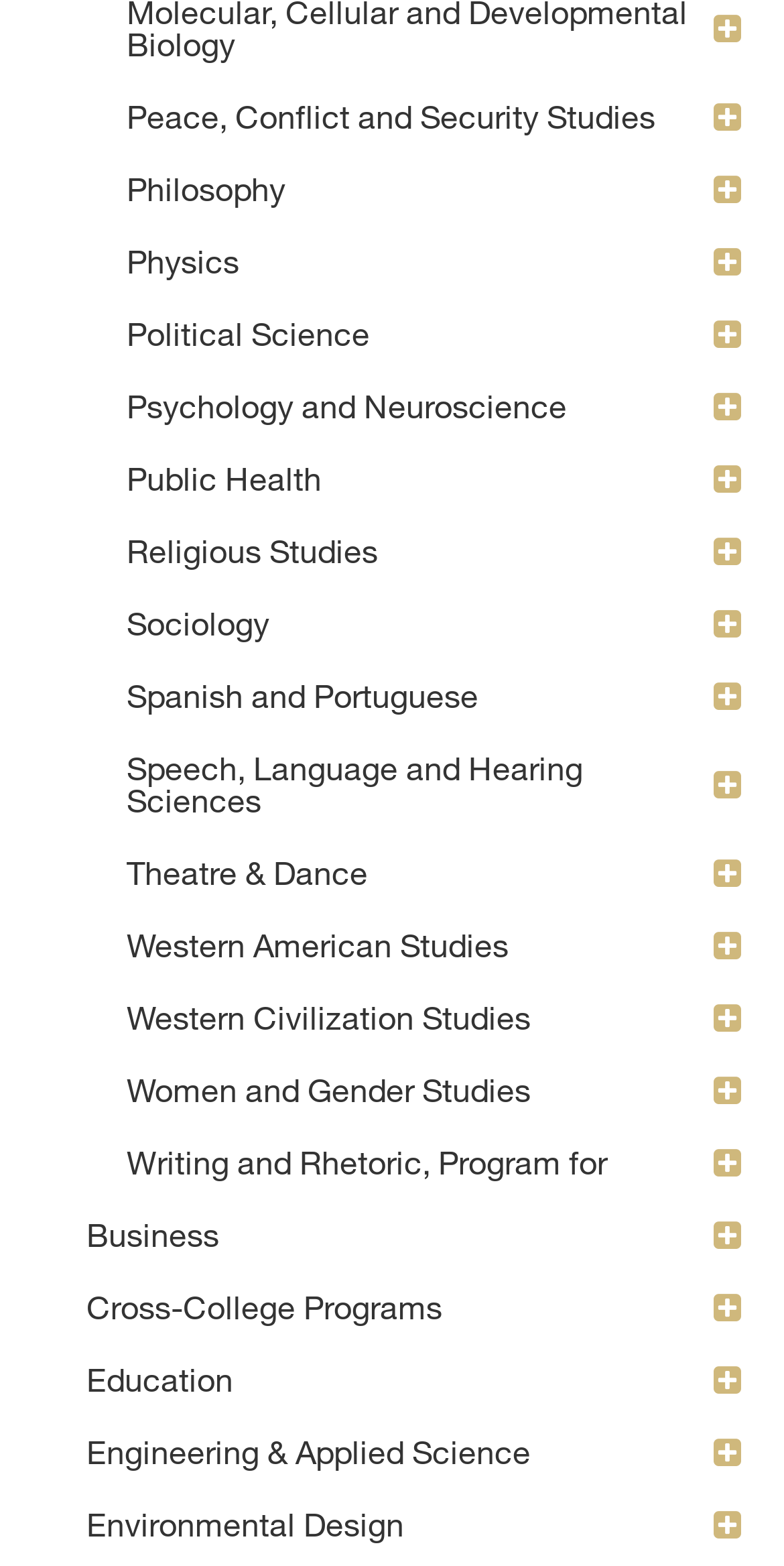Locate the bounding box coordinates of the clickable part needed for the task: "Expand Public Health".

[0.908, 0.282, 0.949, 0.329]